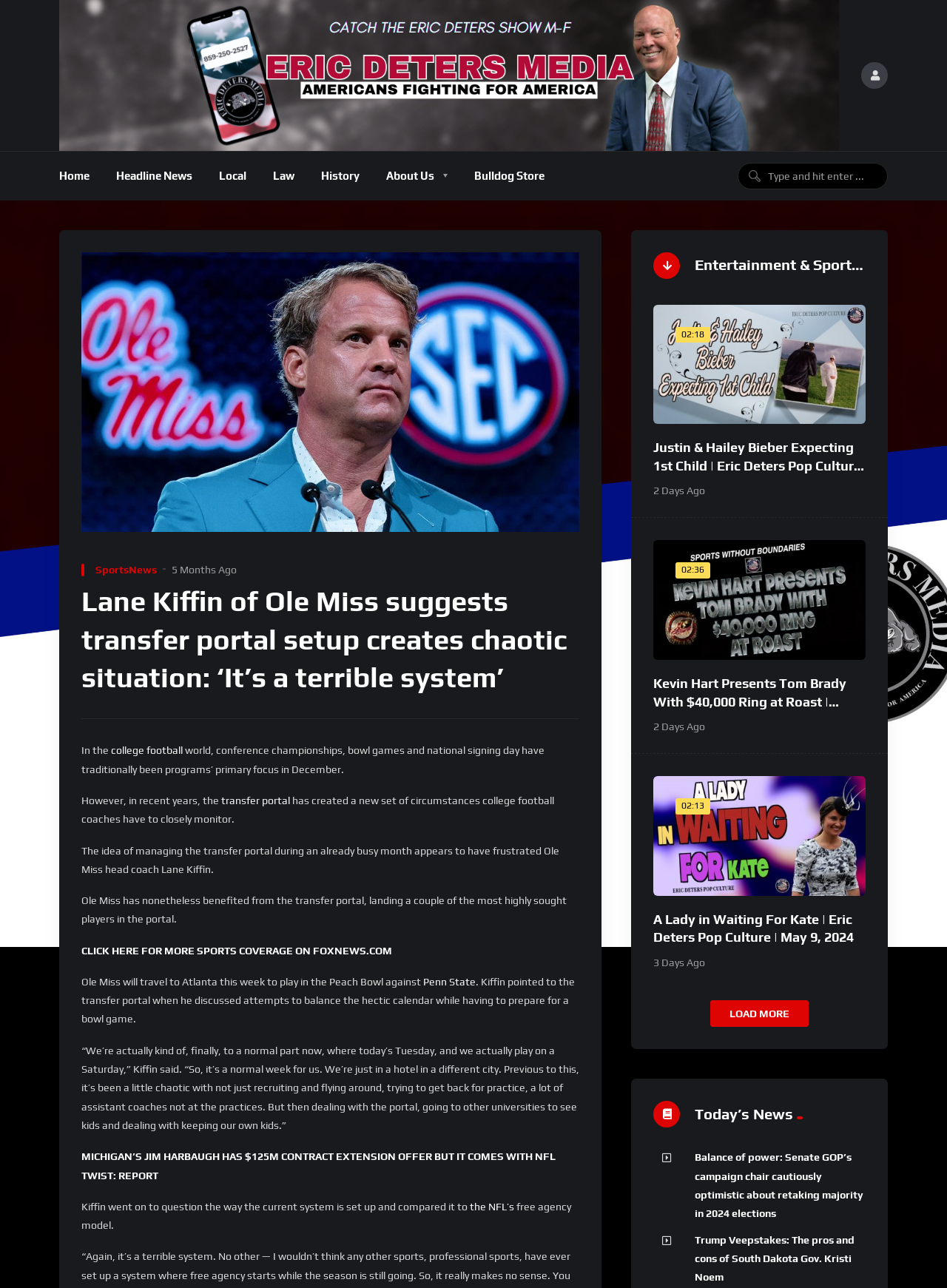Provide your answer in one word or a succinct phrase for the question: 
What is the topic of the first article?

College football